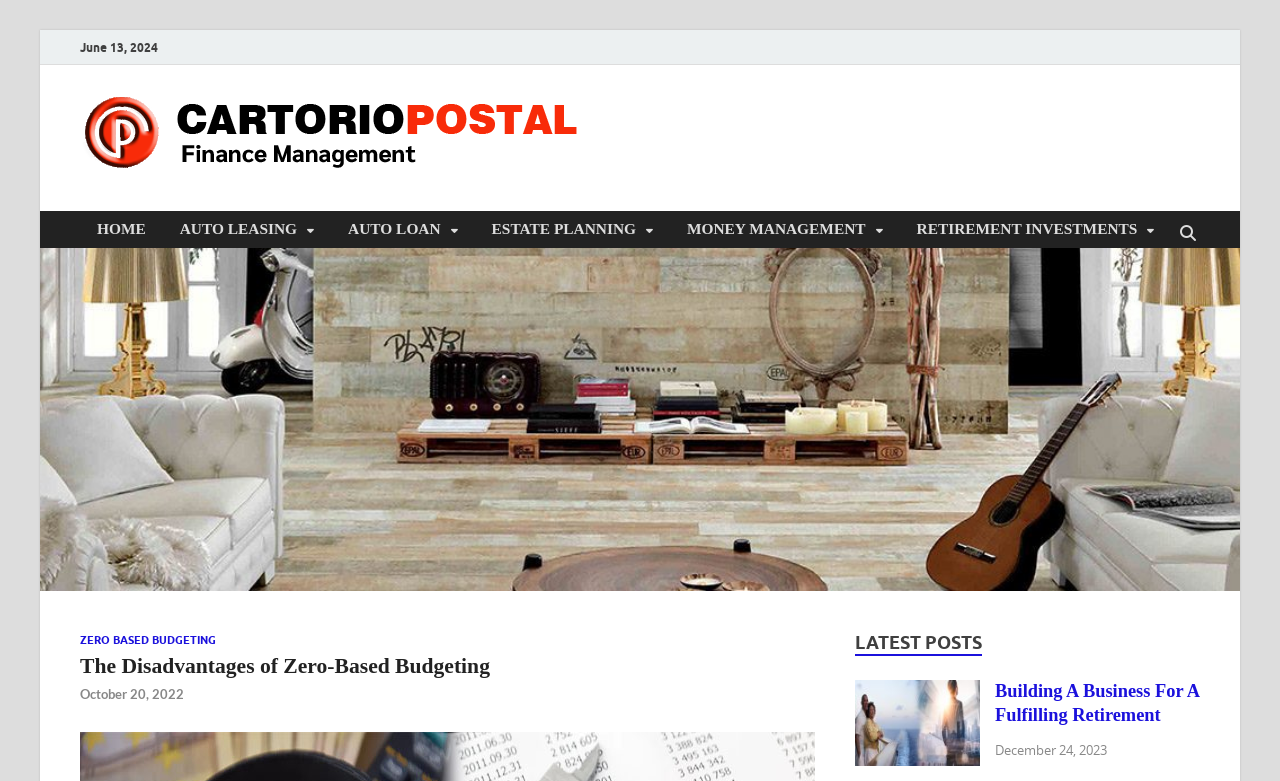Please find the bounding box coordinates of the element that you should click to achieve the following instruction: "click on the CP-Finance logo". The coordinates should be presented as four float numbers between 0 and 1: [left, top, right, bottom].

[0.062, 0.119, 0.456, 0.227]